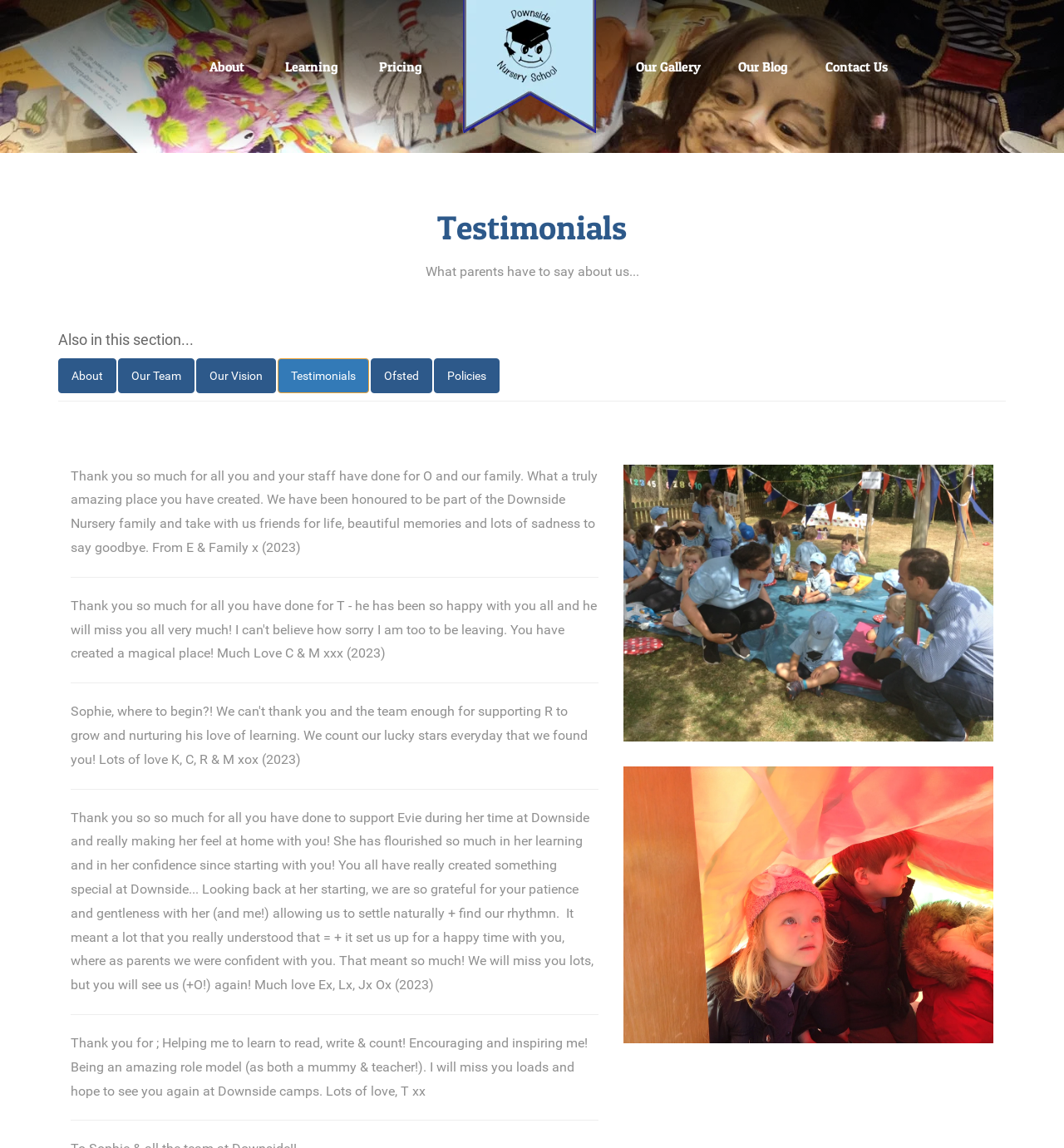Pinpoint the bounding box coordinates of the area that must be clicked to complete this instruction: "Read the testimonial from Ex, Lx, Jx Ox".

[0.066, 0.705, 0.558, 0.865]